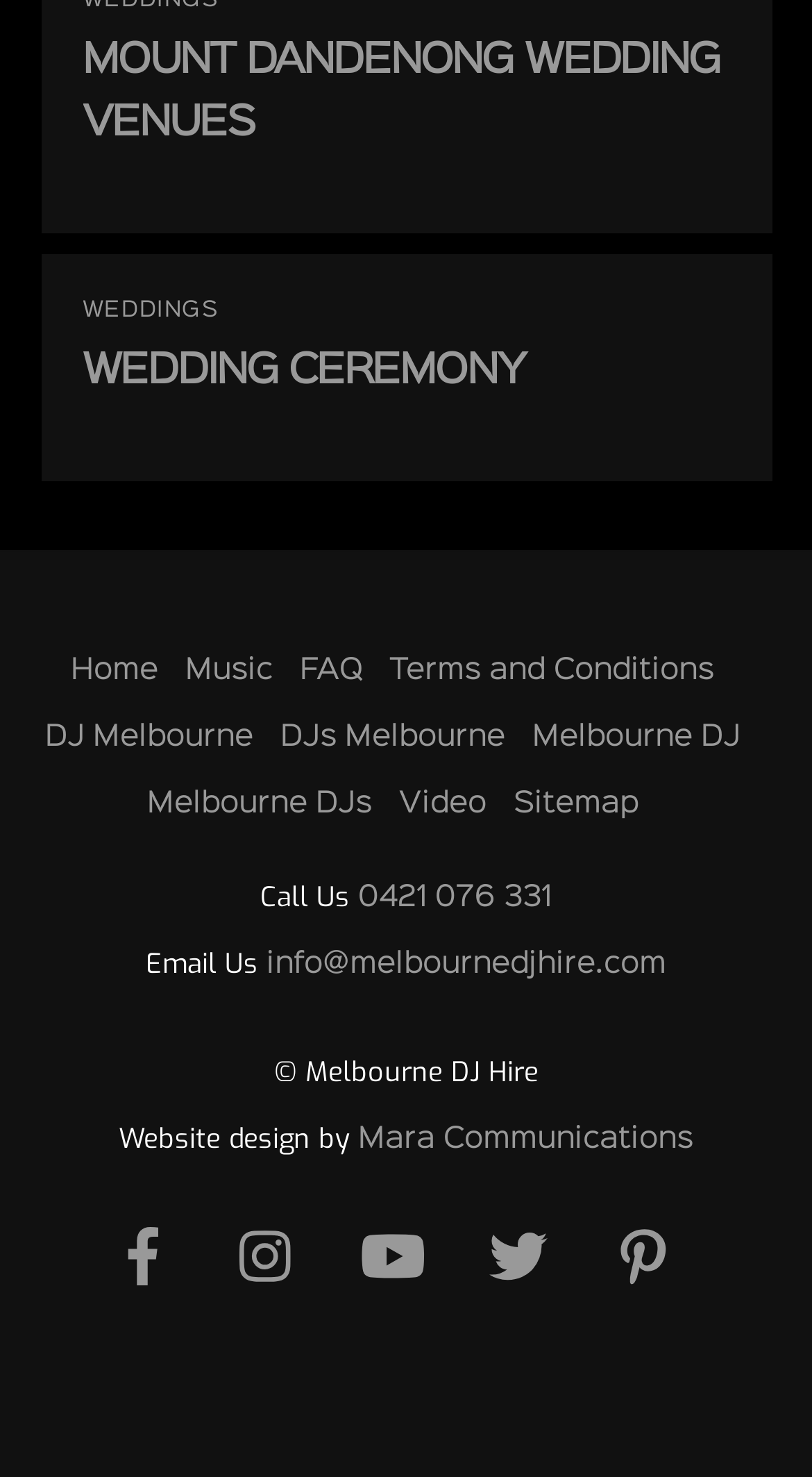Answer the question below in one word or phrase:
What is the phone number to call?

0421 076 331